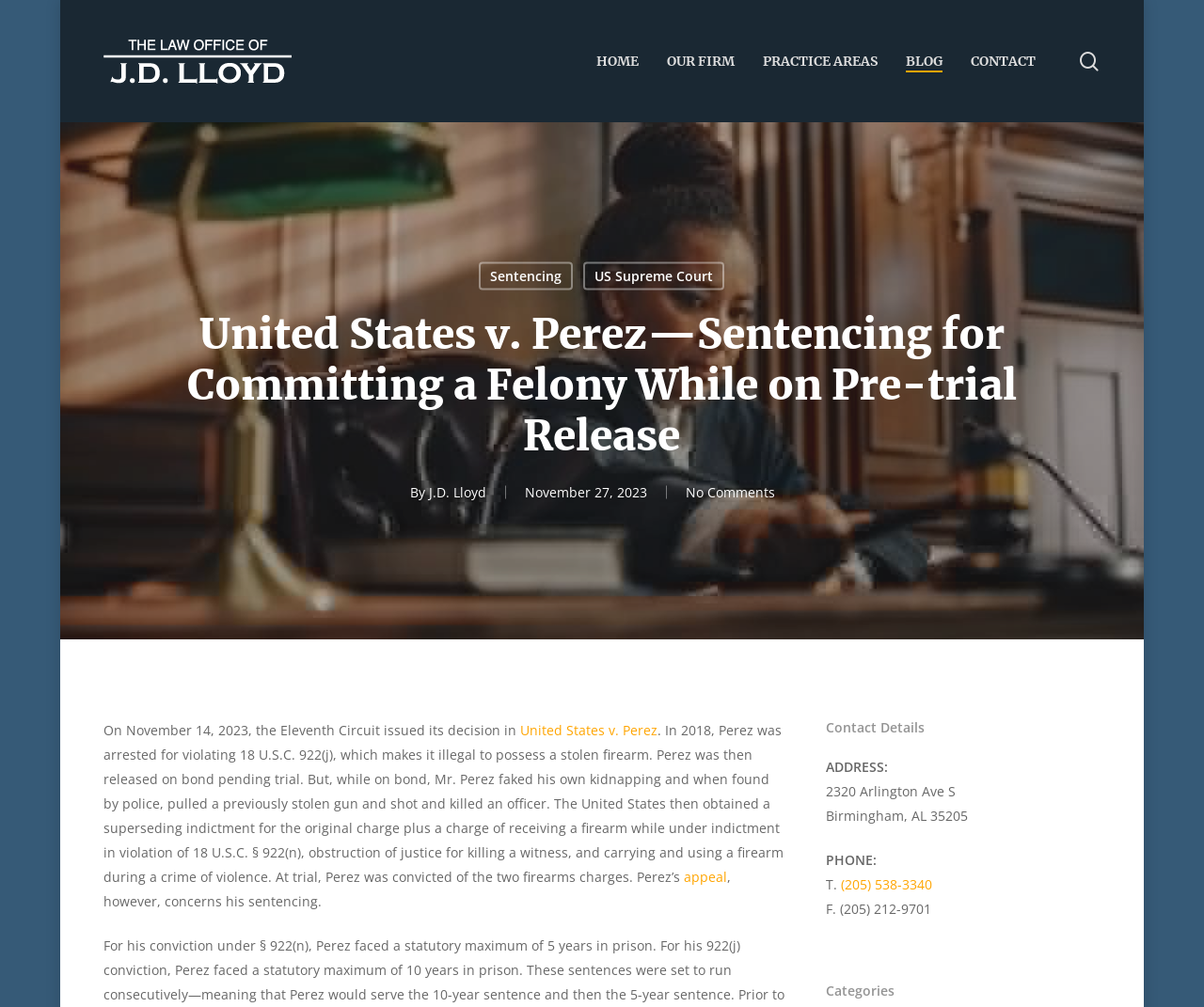Pinpoint the bounding box coordinates of the element to be clicked to execute the instruction: "View practice areas".

[0.634, 0.051, 0.729, 0.07]